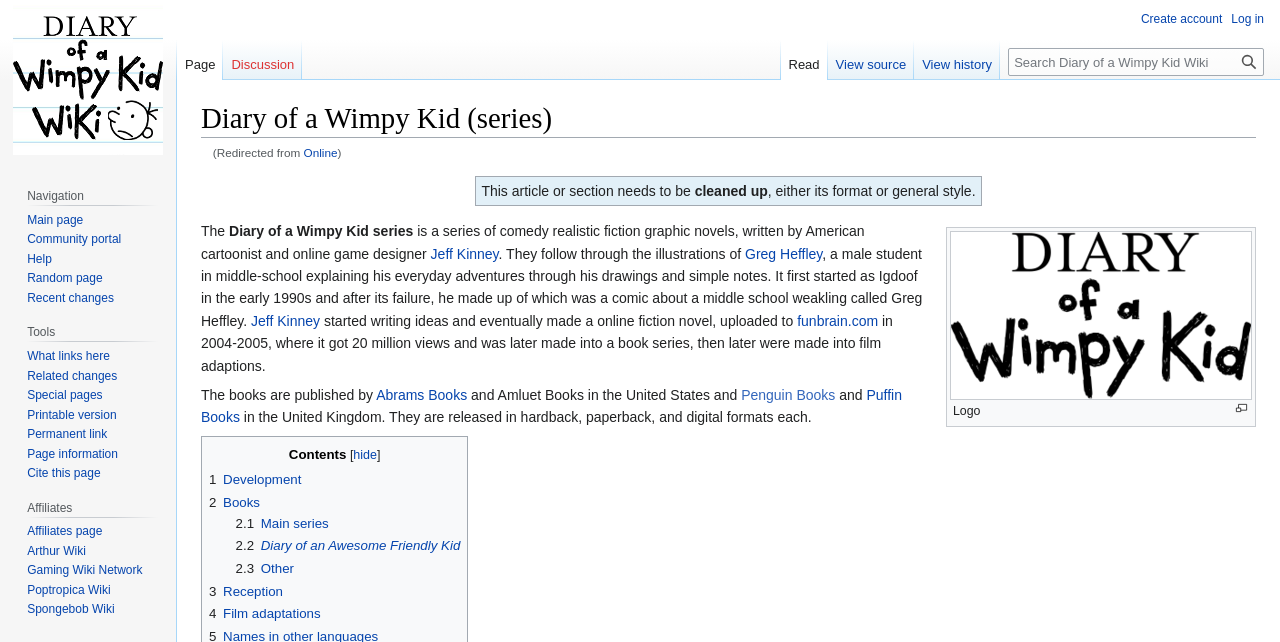Show me the bounding box coordinates of the clickable region to achieve the task as per the instruction: "View the main page".

[0.006, 0.0, 0.131, 0.249]